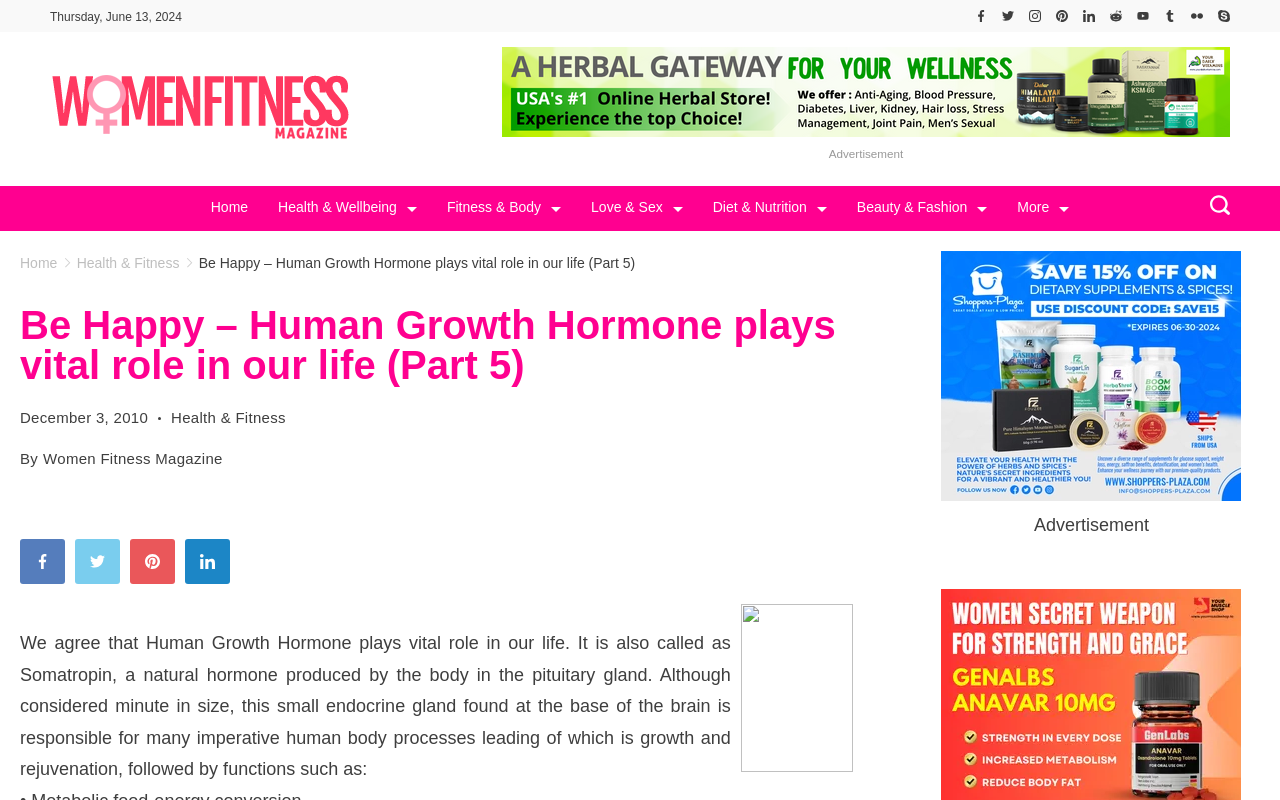What is the category of the article?
Look at the image and respond with a one-word or short phrase answer.

Health & Fitness